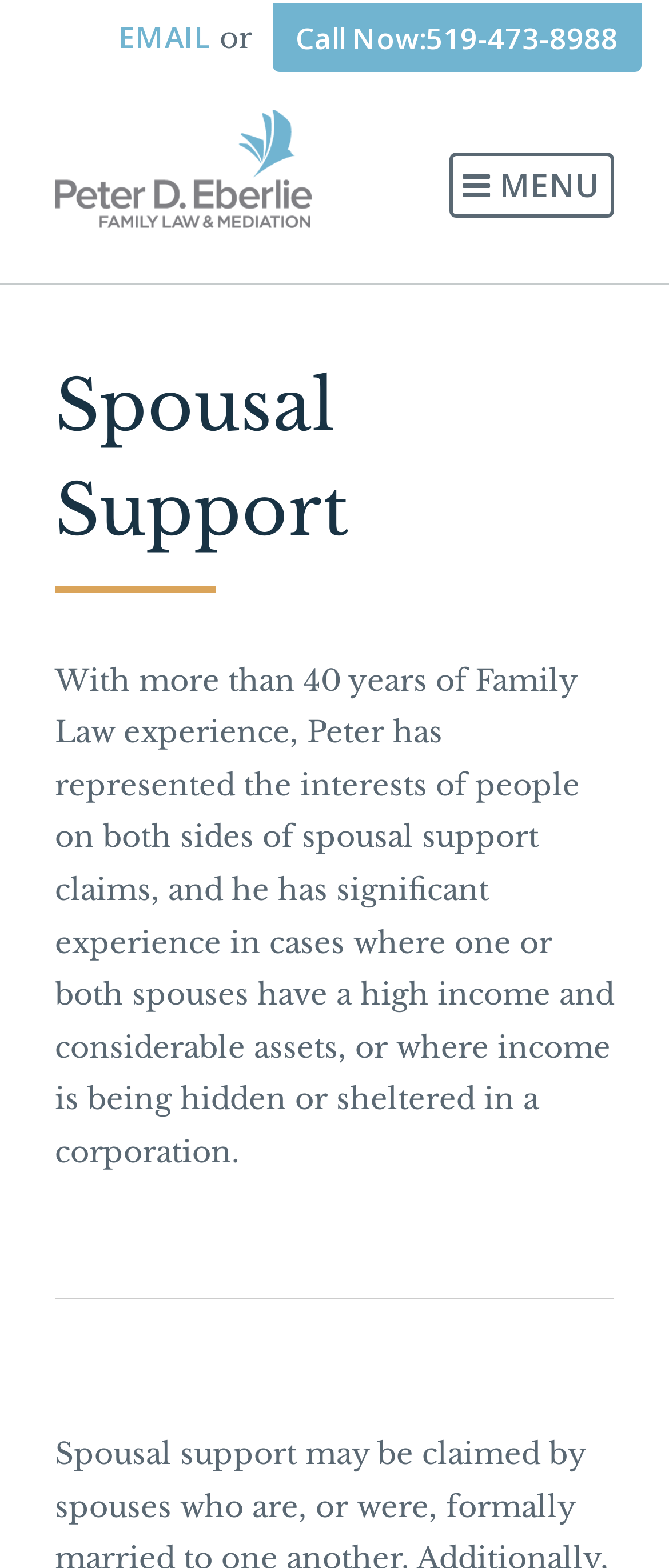Refer to the element description Email and identify the corresponding bounding box in the screenshot. Format the coordinates as (top-left x, top-left y, bottom-right x, bottom-right y) with values in the range of 0 to 1.

[0.177, 0.011, 0.315, 0.036]